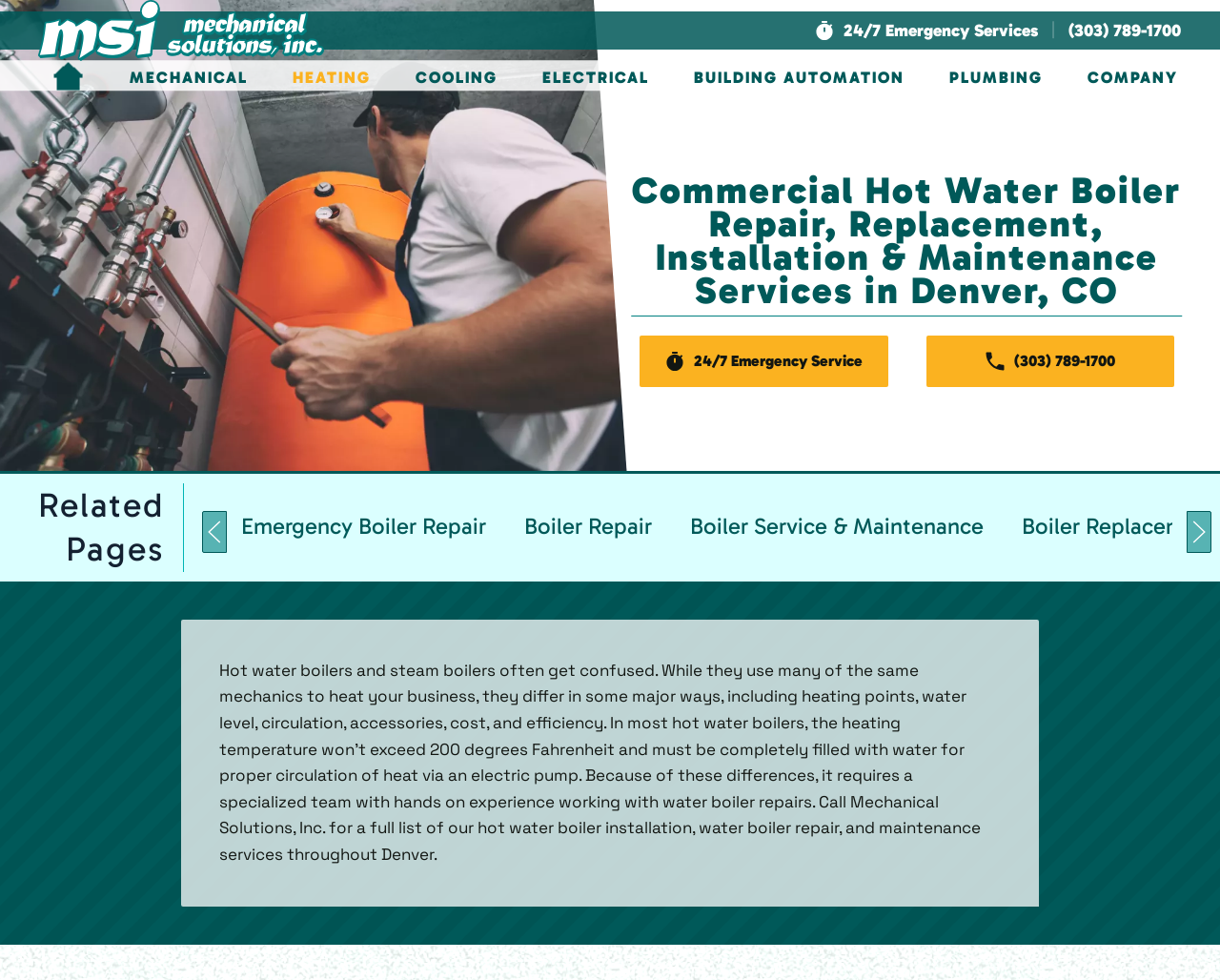Identify the bounding box coordinates for the UI element described by the following text: "Emergency Boiler Repair". Provide the coordinates as four float numbers between 0 and 1, in the format [left, top, right, bottom].

[0.198, 0.521, 0.398, 0.556]